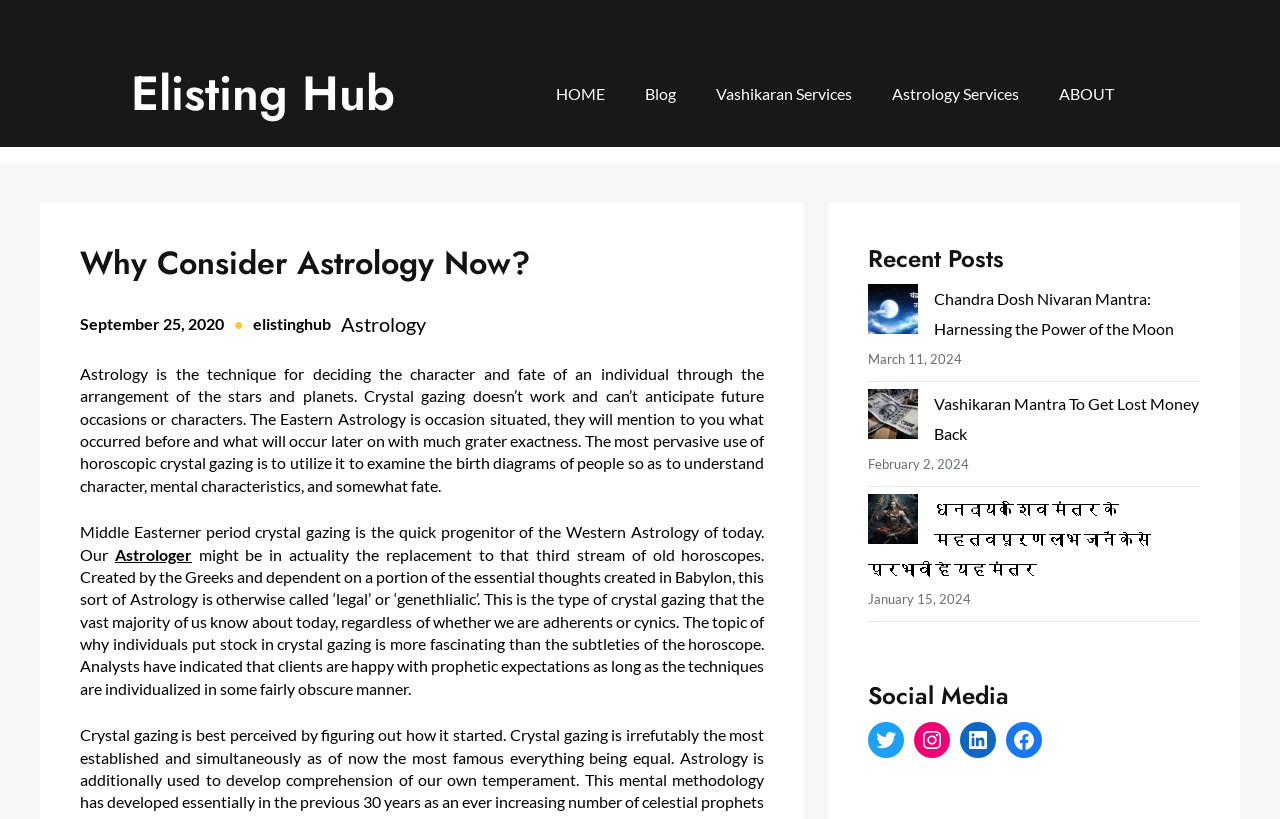Identify the bounding box coordinates of the clickable region required to complete the instruction: "Read the article about Astrology". The coordinates should be given as four float numbers within the range of 0 and 1, i.e., [left, top, right, bottom].

[0.062, 0.444, 0.597, 0.604]